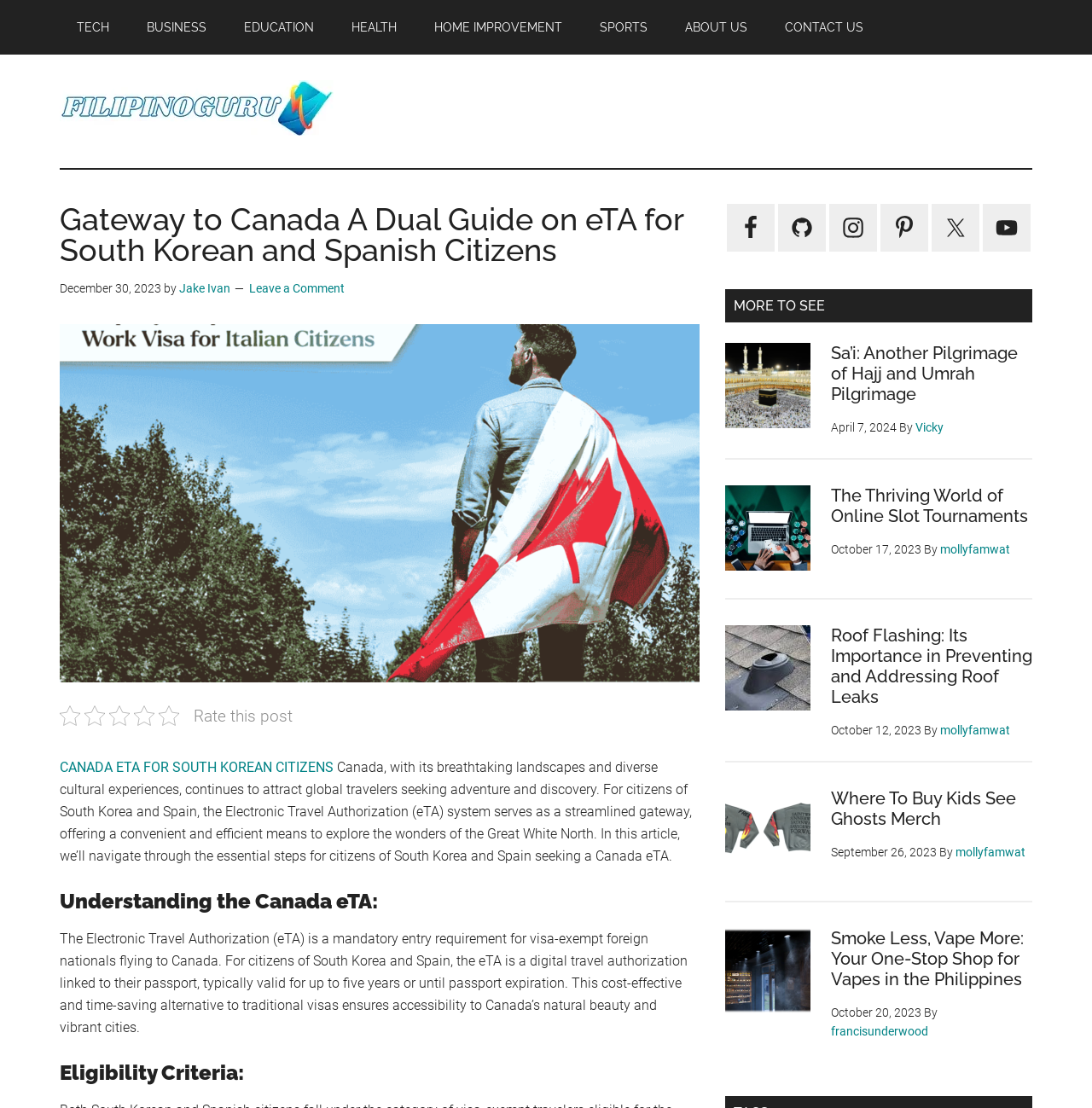Determine the coordinates of the bounding box for the clickable area needed to execute this instruction: "Click on the 'CONTACT US' link".

[0.703, 0.0, 0.806, 0.049]